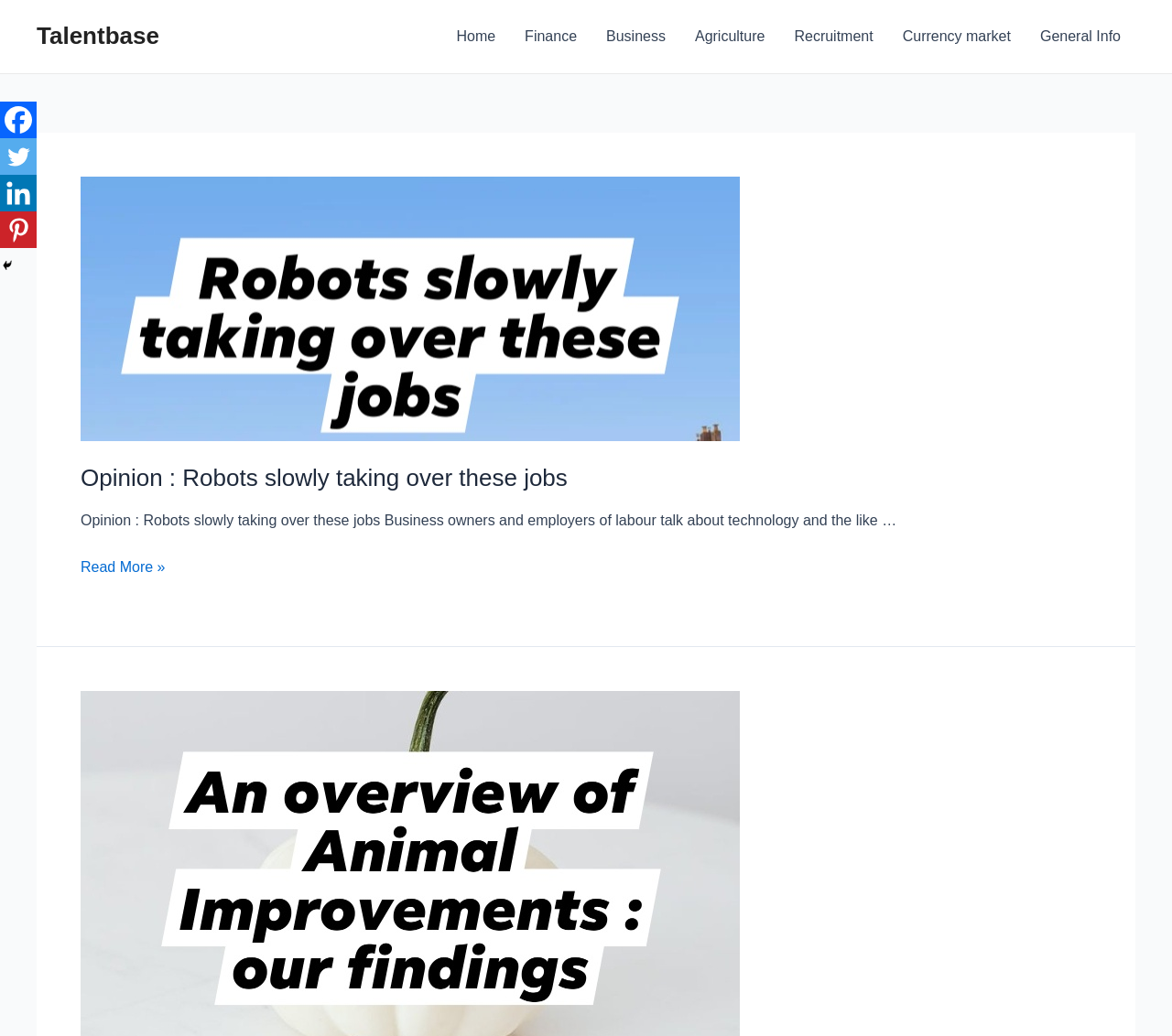Respond to the question below with a single word or phrase: What is the title of the article?

Opinion : Robots slowly taking over these jobs